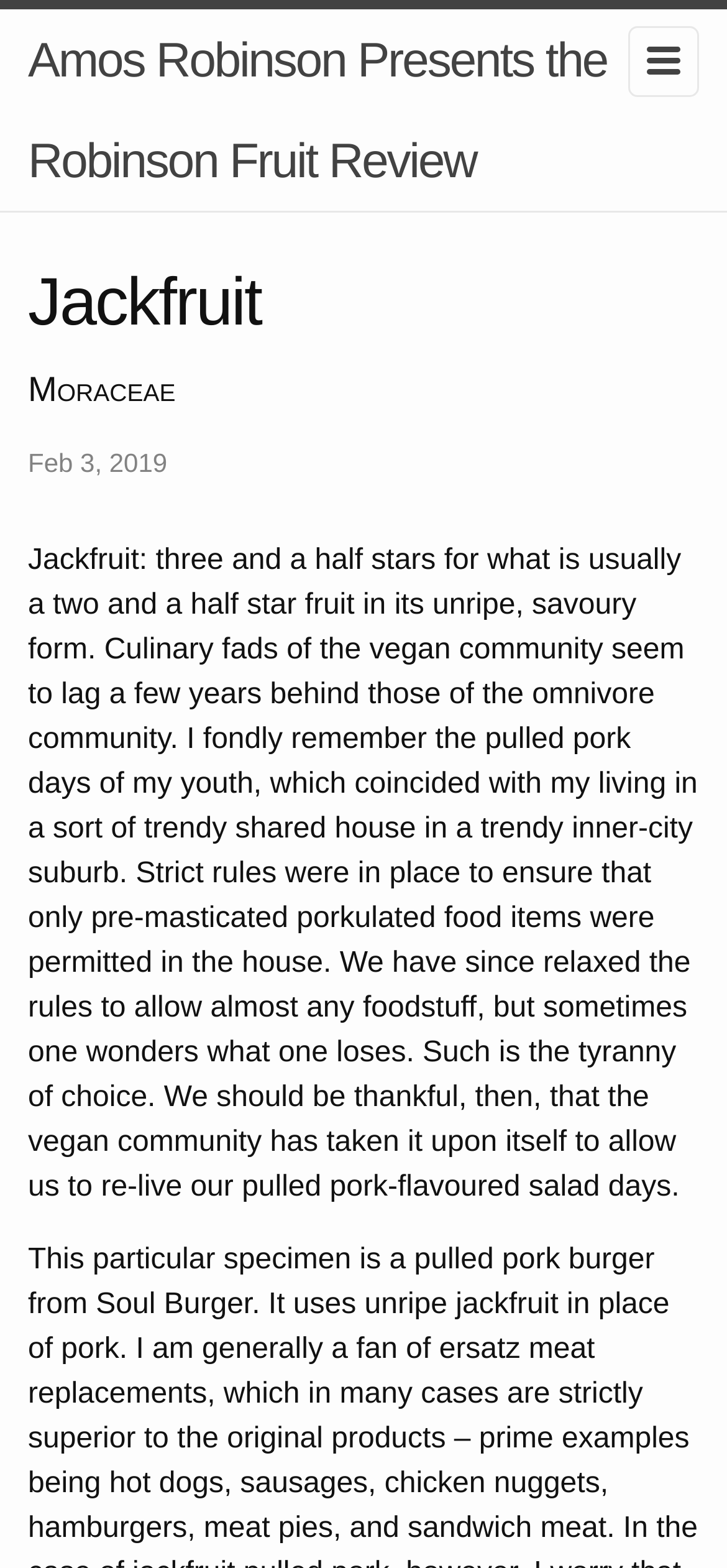Explain the webpage in detail.

The webpage is about a fruit review, specifically about Jackfruit. At the top, there is a link to "Amos Robinson Presents the Robinson Fruit Review" which takes up most of the width of the page. Below the link, there is a small image that spans about half of the page's width. 

The main content of the page is divided into sections. The first section is a header area that contains three elements: a heading that reads "Jackfruit", another heading that reads "Moraceae", and a time stamp that shows "Feb 3, 2019". 

Below the header area, there is a block of text that provides a review of the Jackfruit. The review starts by giving the fruit three and a half stars, and then goes on to discuss how culinary trends in the vegan community seem to lag behind those of the omnivore community. The text also shares a personal anecdote about the author's experience with pulled pork and the rules of their shared house. The review concludes by expressing gratitude towards the vegan community for allowing people to relive their pulled pork-flavored salad days.